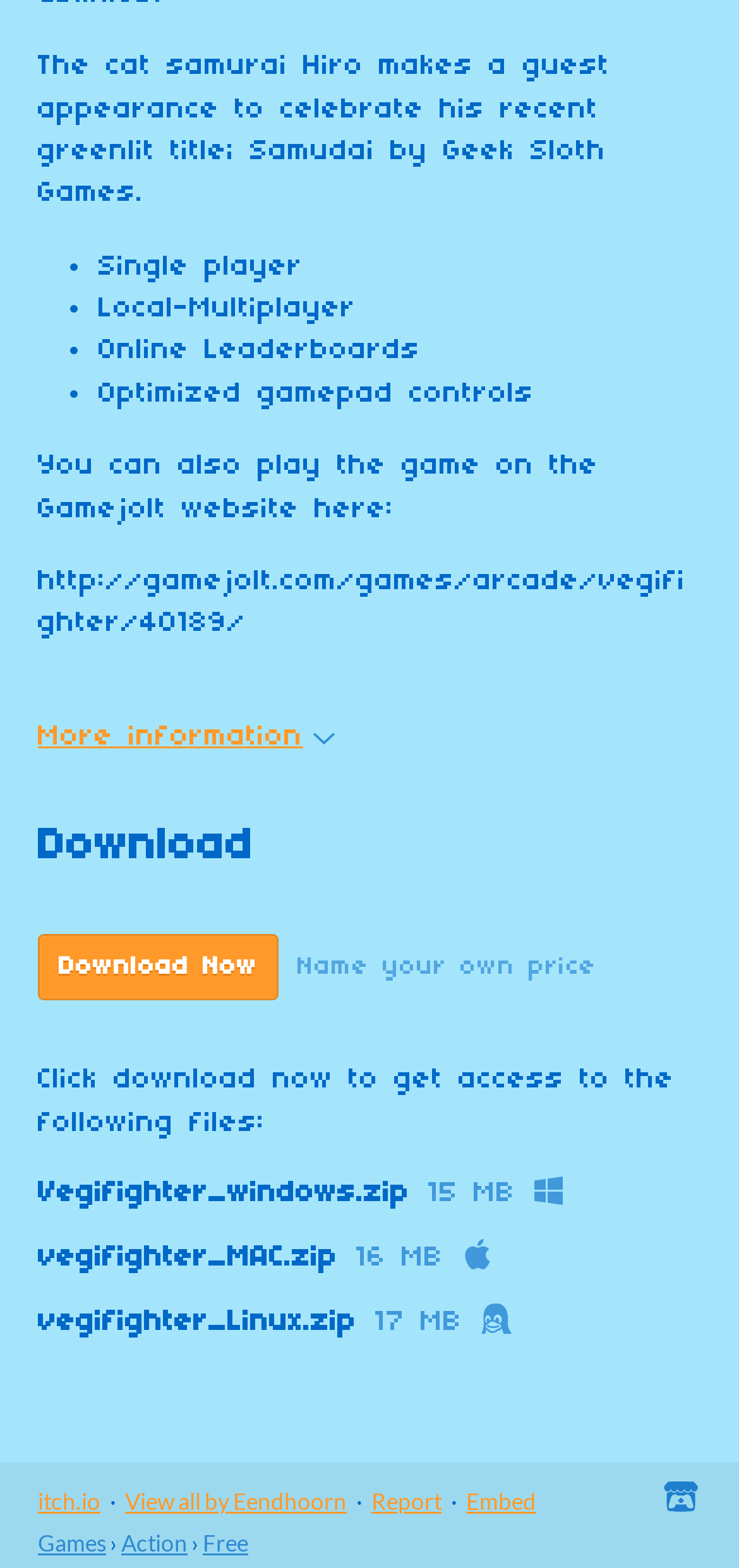Provide the bounding box coordinates of the HTML element this sentence describes: "parent_node: itch.io·View all by Eendhoorn·Report·Embed". The bounding box coordinates consist of four float numbers between 0 and 1, i.e., [left, top, right, bottom].

[0.872, 0.945, 0.949, 0.966]